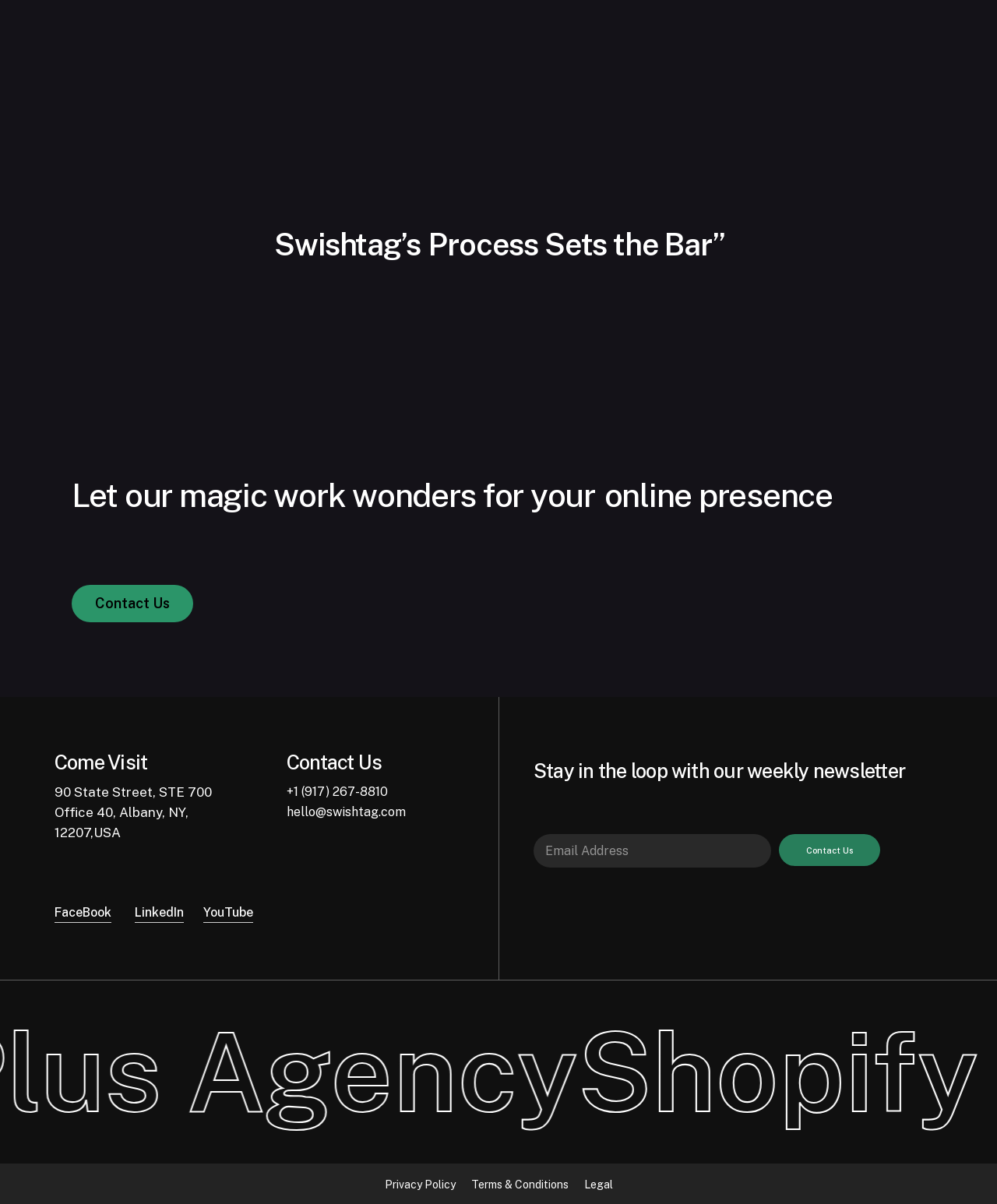Could you determine the bounding box coordinates of the clickable element to complete the instruction: "Enter Email Address"? Provide the coordinates as four float numbers between 0 and 1, i.e., [left, top, right, bottom].

[0.535, 0.693, 0.773, 0.721]